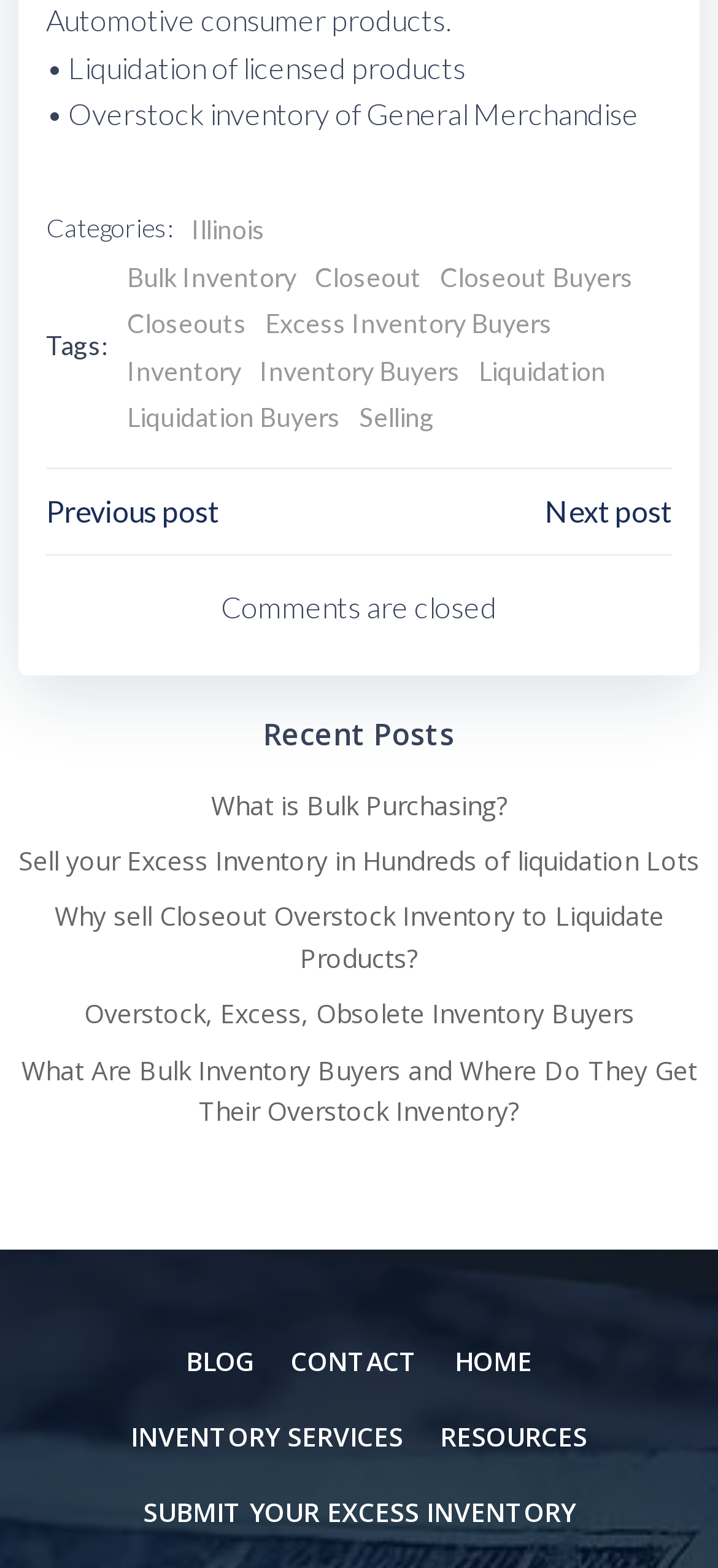Locate the bounding box coordinates of the clickable area to execute the instruction: "Visit the trade market link". Provide the coordinates as four float numbers between 0 and 1, represented as [left, top, right, bottom].

None